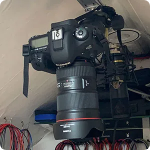Describe every significant element in the image thoroughly.

The image depicts a professional-grade DSLR camera positioned at an overhead angle, likely designed for video recording or photography applications. The camera, equipped with a substantial lens, is mounted securely, suggesting its use in a workshop or studio setting. This setup may indicate preparations for content creation, possibly related to a blog post on video recording or photography techniques. Surrounding the camera are hints of a well-organized environment with cables and equipment, emphasizing an emphasis on efficient workflow in a creative space focused on visual projects. This aligns with the topics of the associated blog post on setting up a new workshop video recording environment.